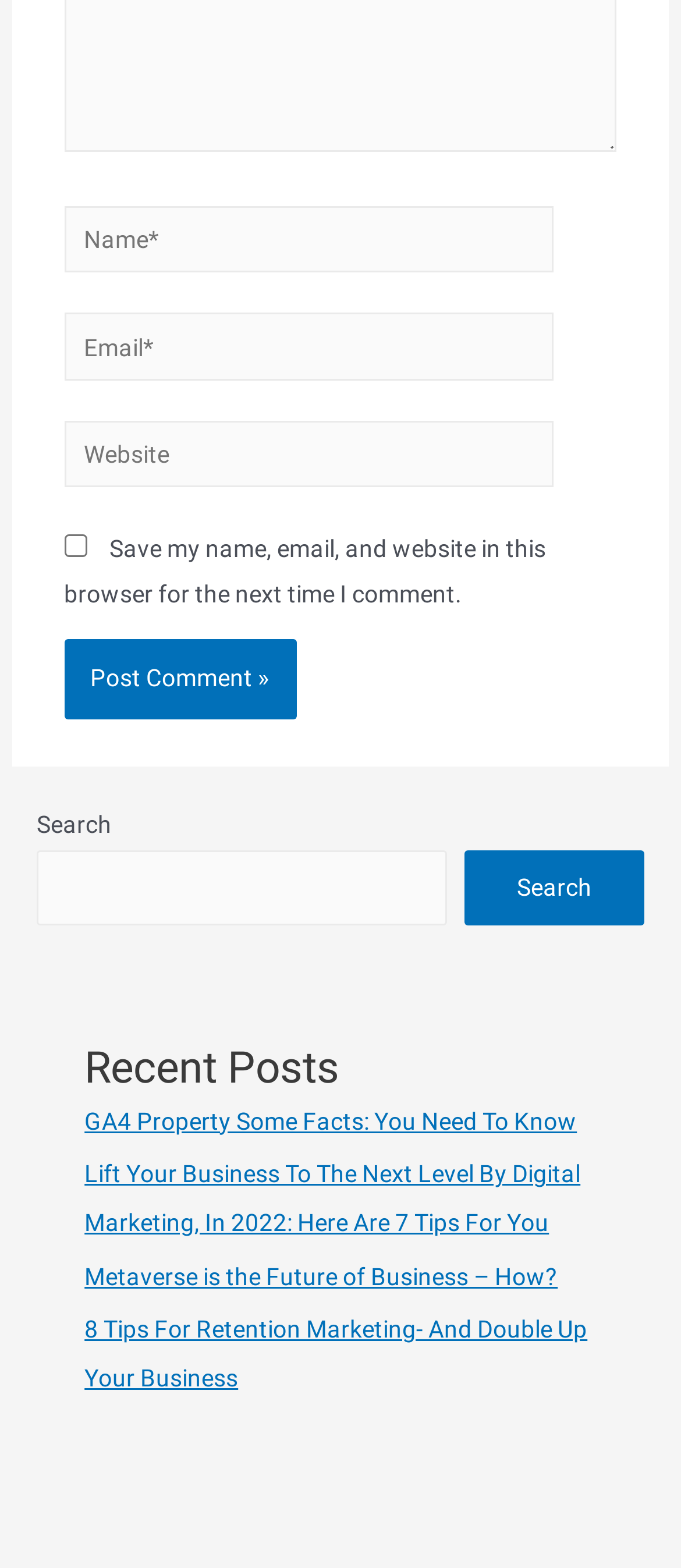Find the bounding box coordinates of the clickable element required to execute the following instruction: "Read recent post 'GA4 Property Some Facts: You Need To Know'". Provide the coordinates as four float numbers between 0 and 1, i.e., [left, top, right, bottom].

[0.124, 0.706, 0.847, 0.723]